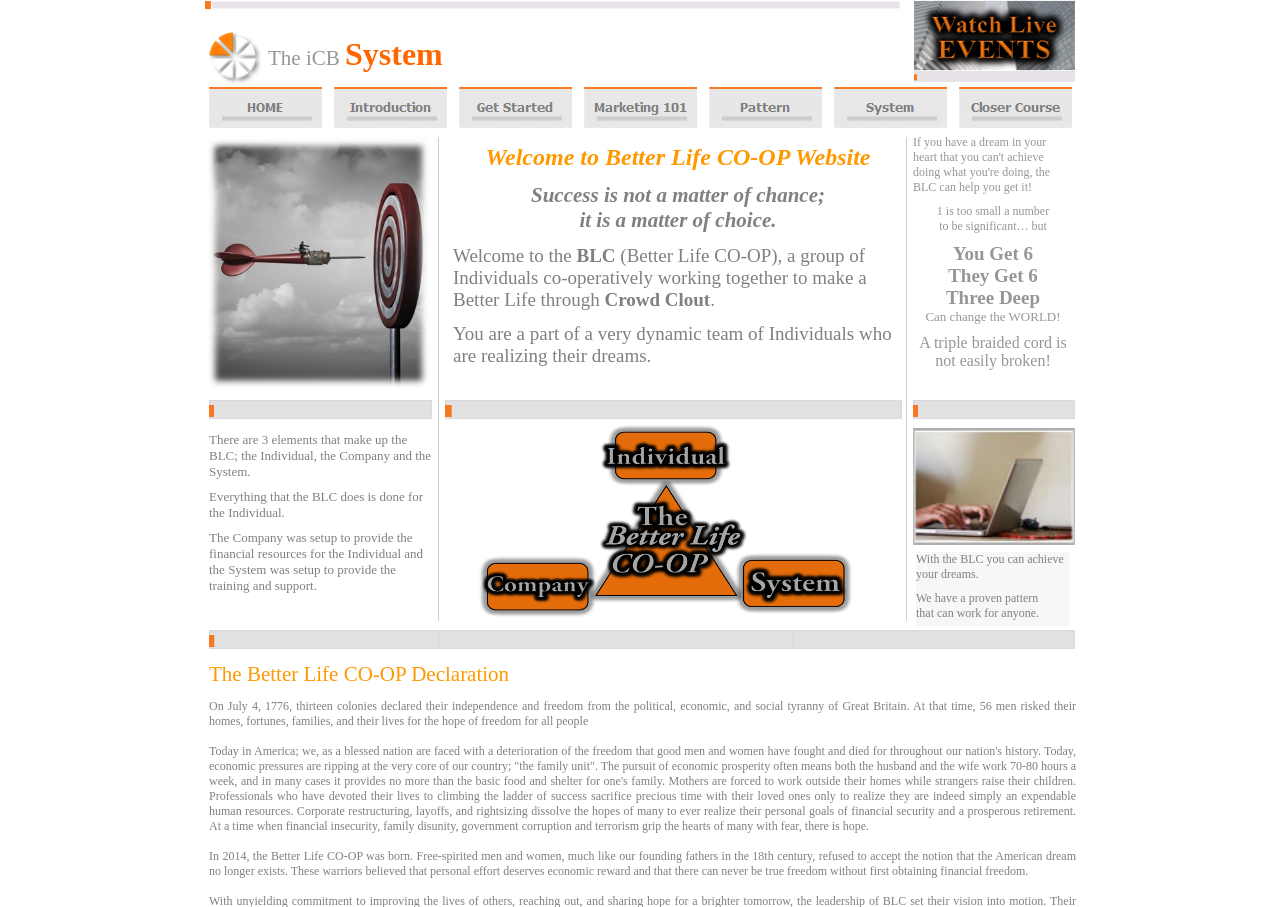Find the bounding box coordinates of the element's region that should be clicked in order to follow the given instruction: "Explore the Crowd Clout". The coordinates should consist of four float numbers between 0 and 1, i.e., [left, top, right, bottom].

[0.472, 0.319, 0.555, 0.342]